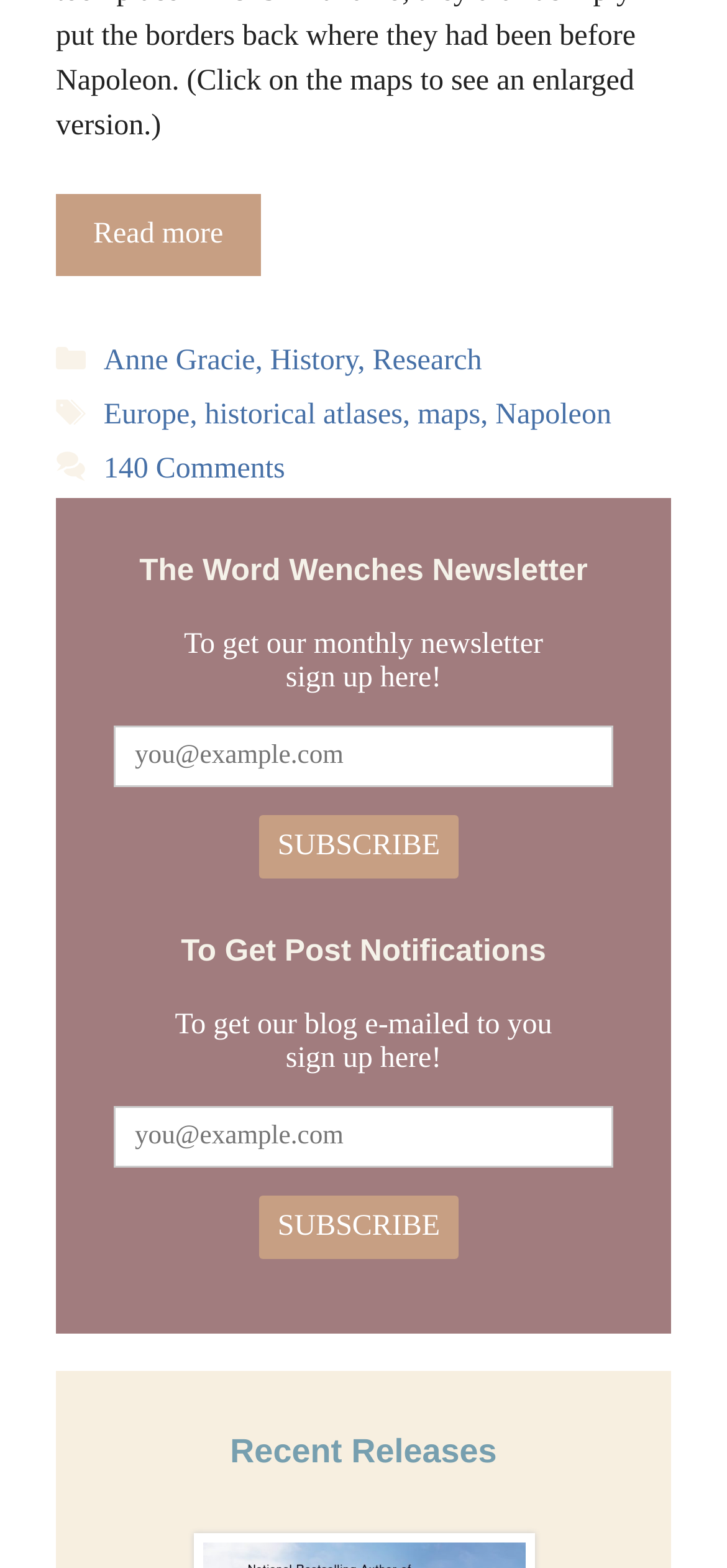Give a concise answer using one word or a phrase to the following question:
What is the category of the article?

History